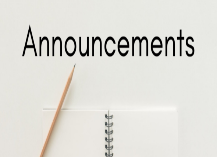What object is partially visible below the text?
Could you please answer the question thoroughly and with as much detail as possible?

The caption describes the image as featuring a spiral-bound notebook that is partially visible below the text, suggesting a space for writing or noting down important information.